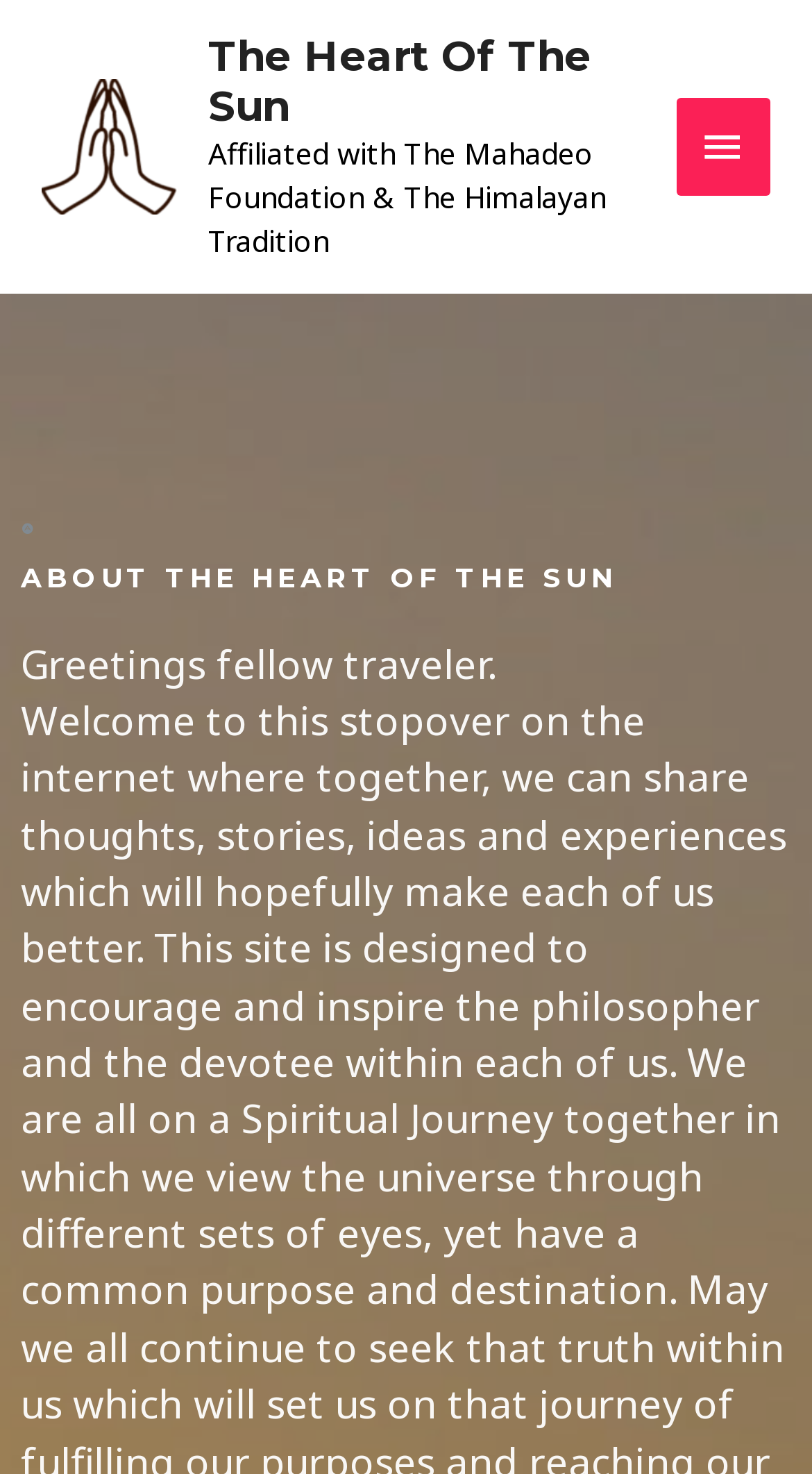Specify the bounding box coordinates (top-left x, top-left y, bottom-right x, bottom-right y) of the UI element in the screenshot that matches this description: The Heart Of The Sun

[0.256, 0.021, 0.728, 0.089]